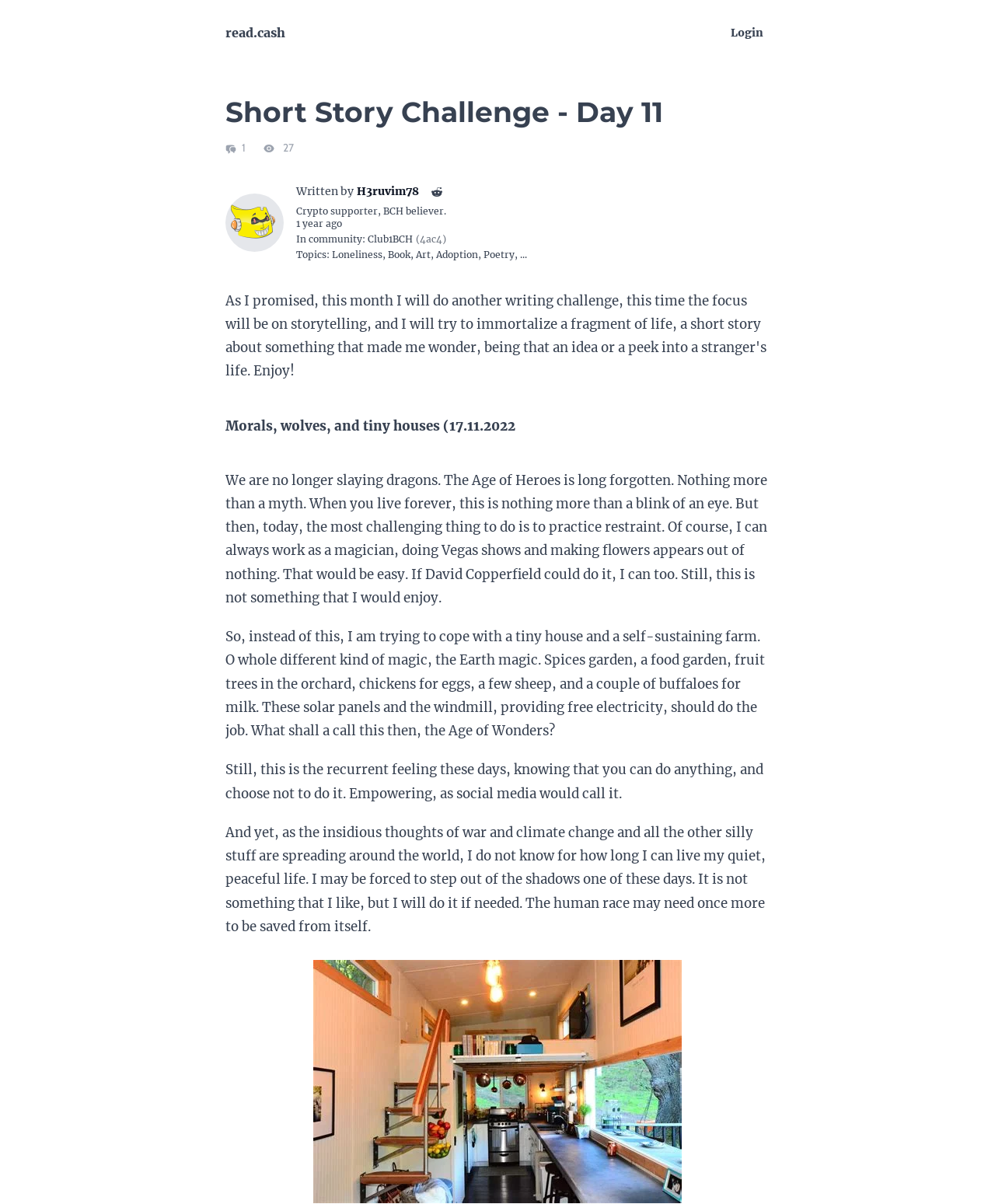Please reply to the following question with a single word or a short phrase:
Who wrote the short story?

H3ruvim78